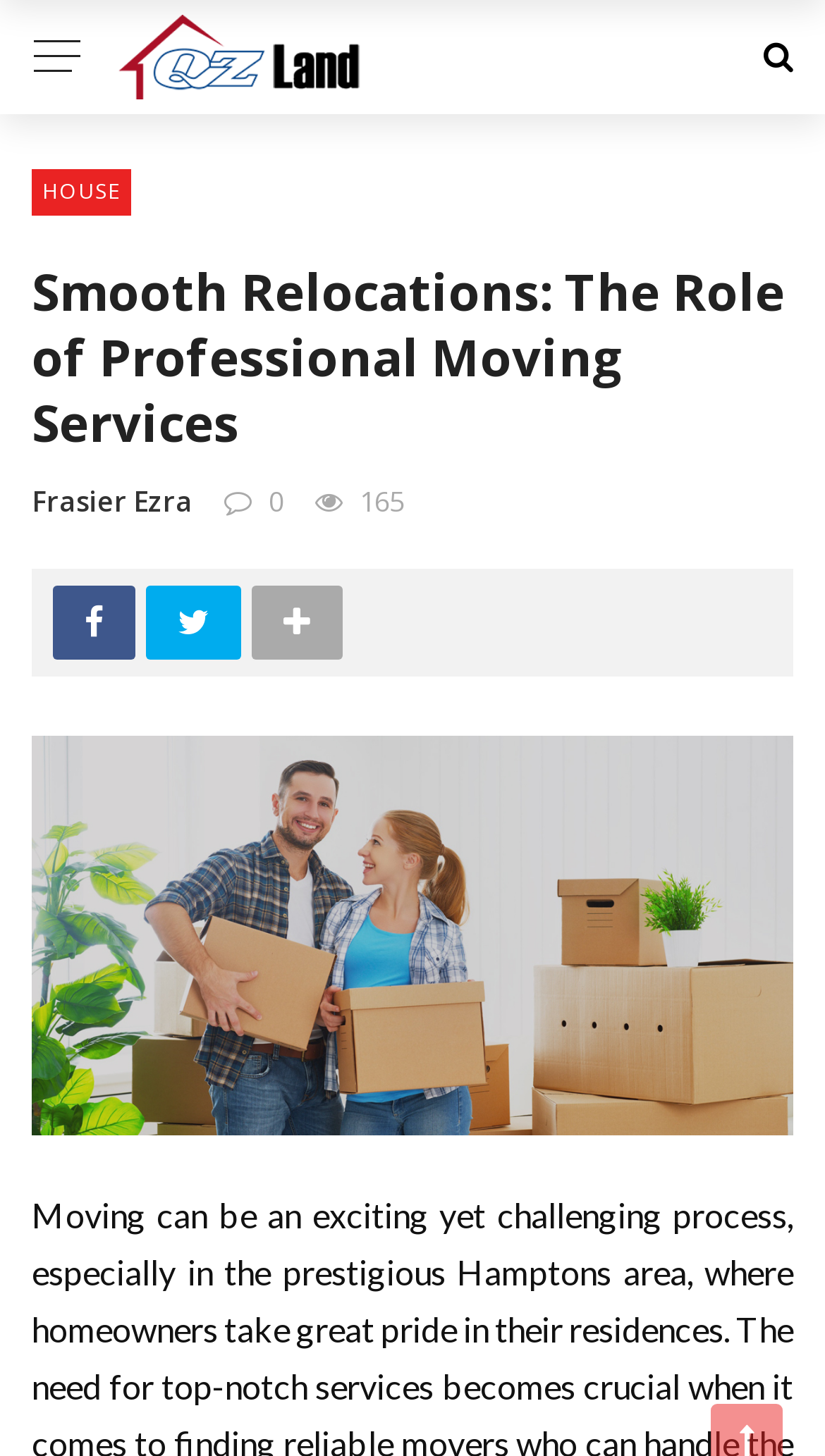Use a single word or phrase to answer the following:
What is the category of the webpage?

Real Estate